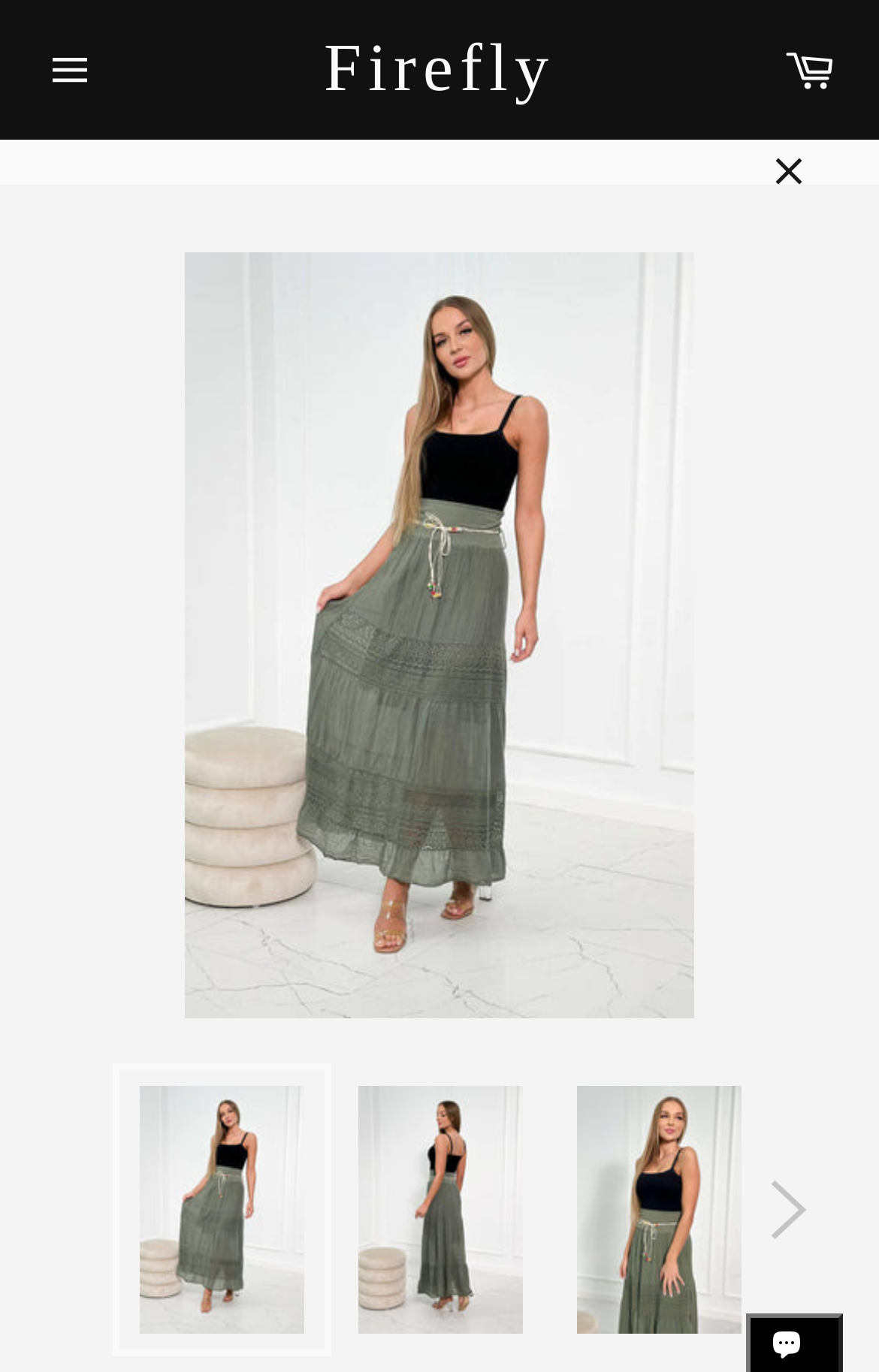What is the position of the 'Close' button?
Refer to the screenshot and answer in one word or phrase.

Top-right